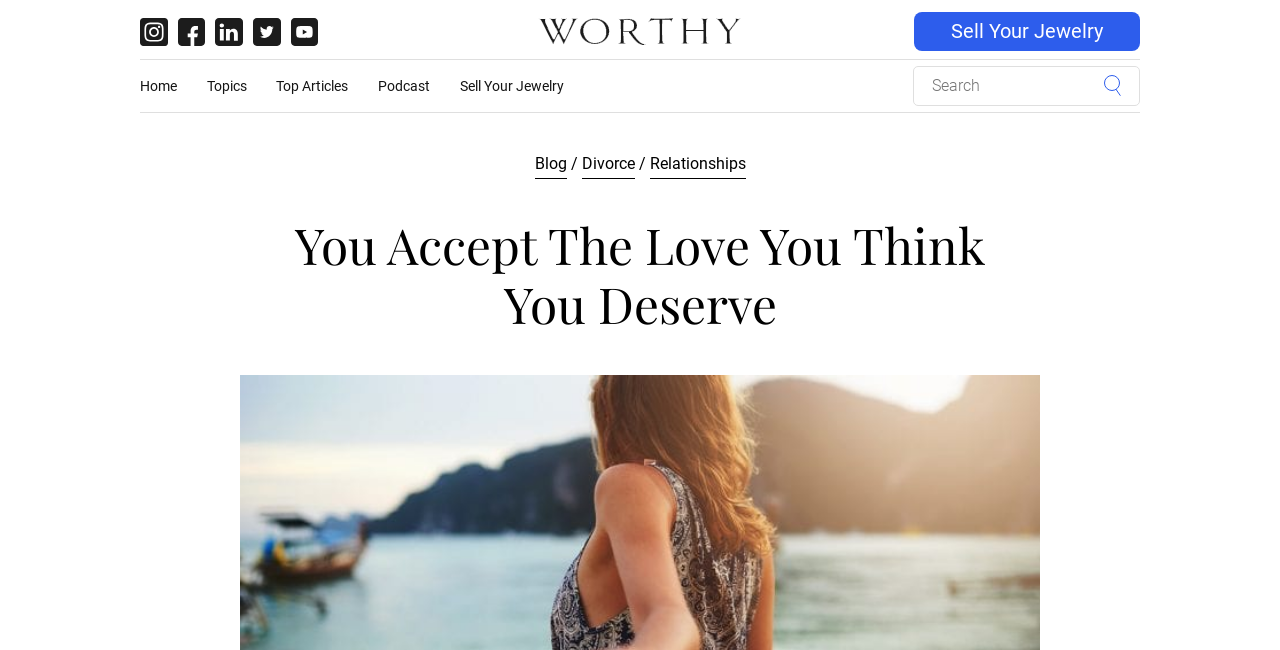Pinpoint the bounding box coordinates of the clickable area needed to execute the instruction: "Go to Home page". The coordinates should be specified as four float numbers between 0 and 1, i.e., [left, top, right, bottom].

[0.109, 0.092, 0.162, 0.172]